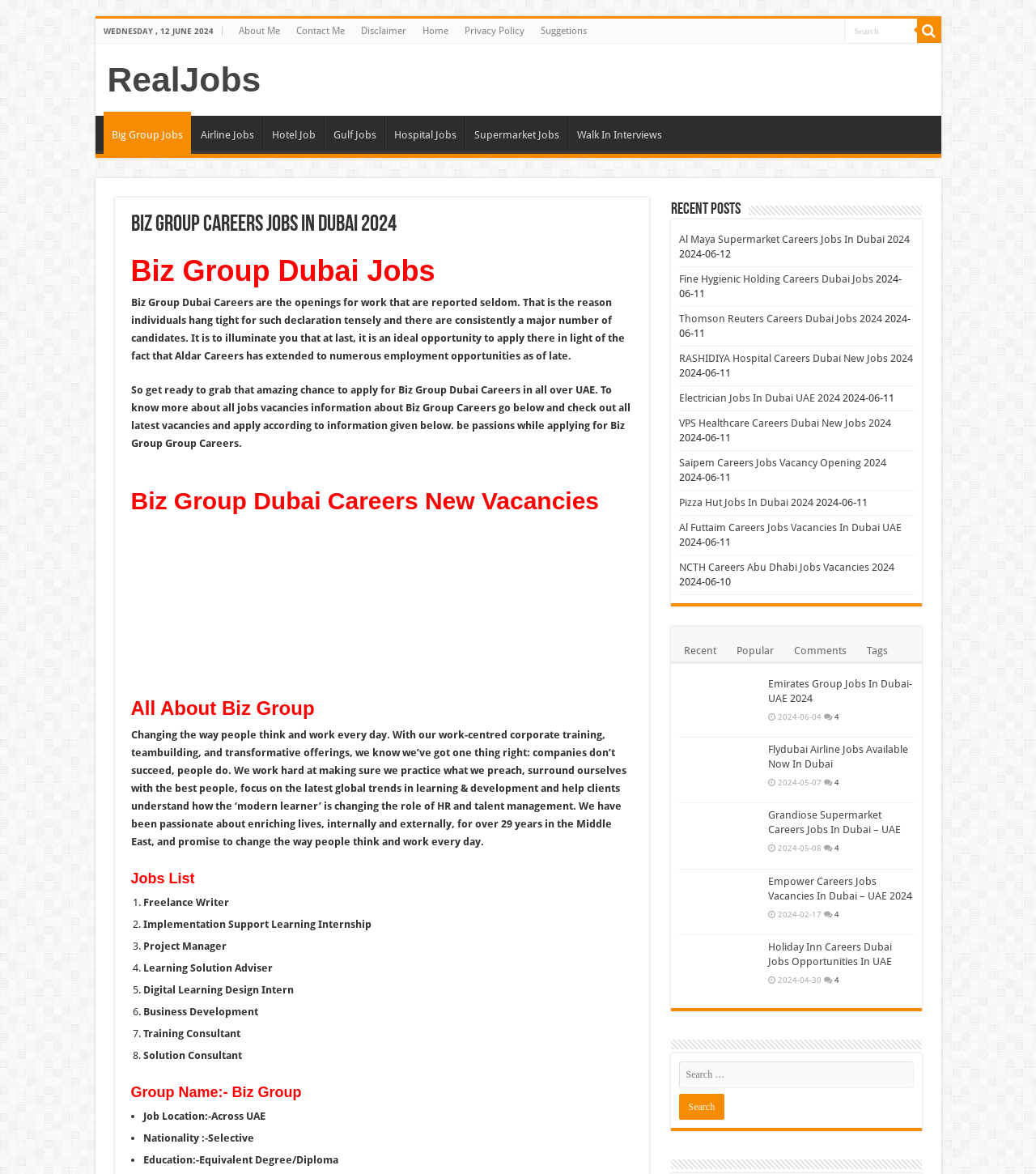Determine the bounding box coordinates of the clickable element to achieve the following action: 'Learn more about Biz Group'. Provide the coordinates as four float values between 0 and 1, formatted as [left, top, right, bottom].

[0.126, 0.595, 0.611, 0.612]